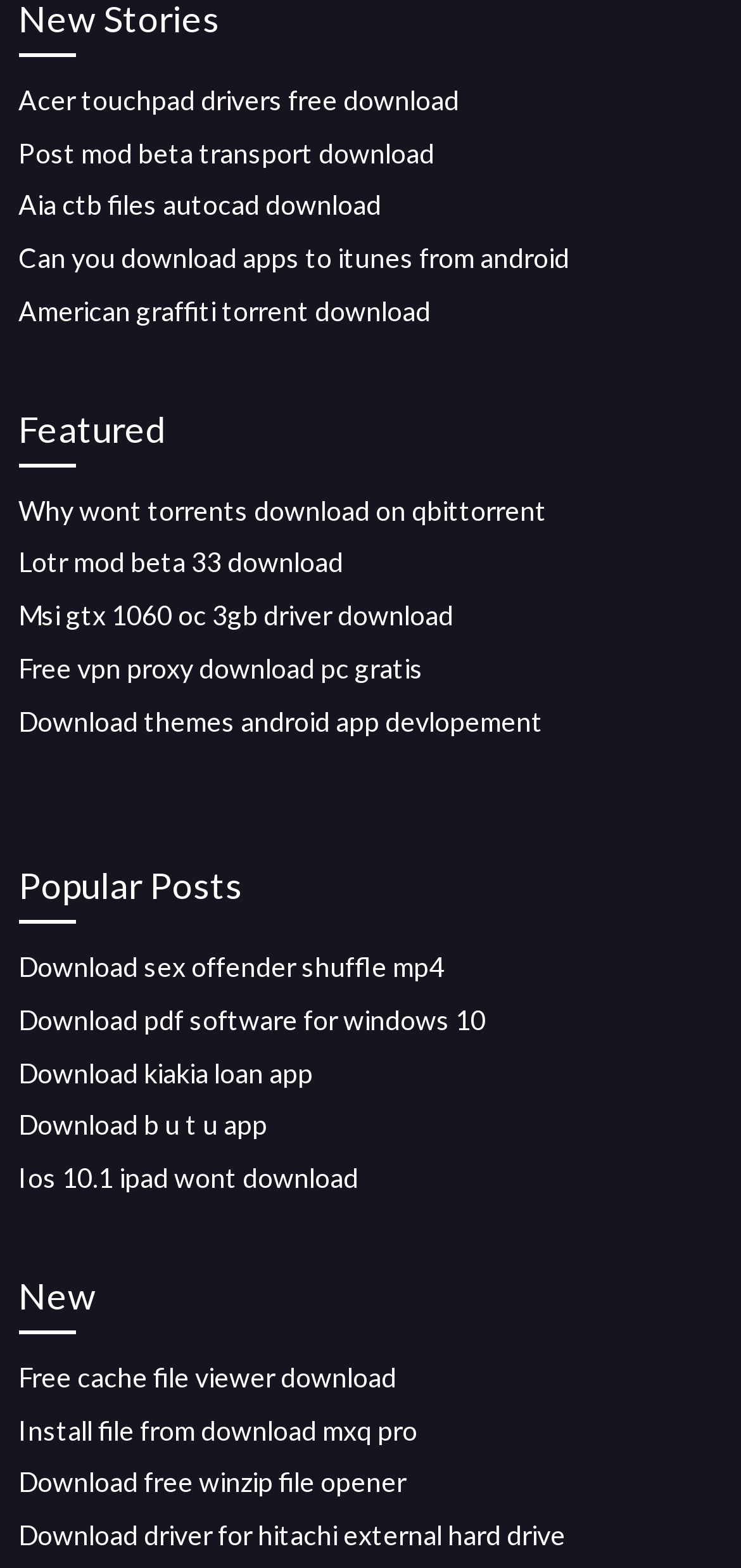Please pinpoint the bounding box coordinates for the region I should click to adhere to this instruction: "View featured content".

[0.025, 0.255, 0.975, 0.298]